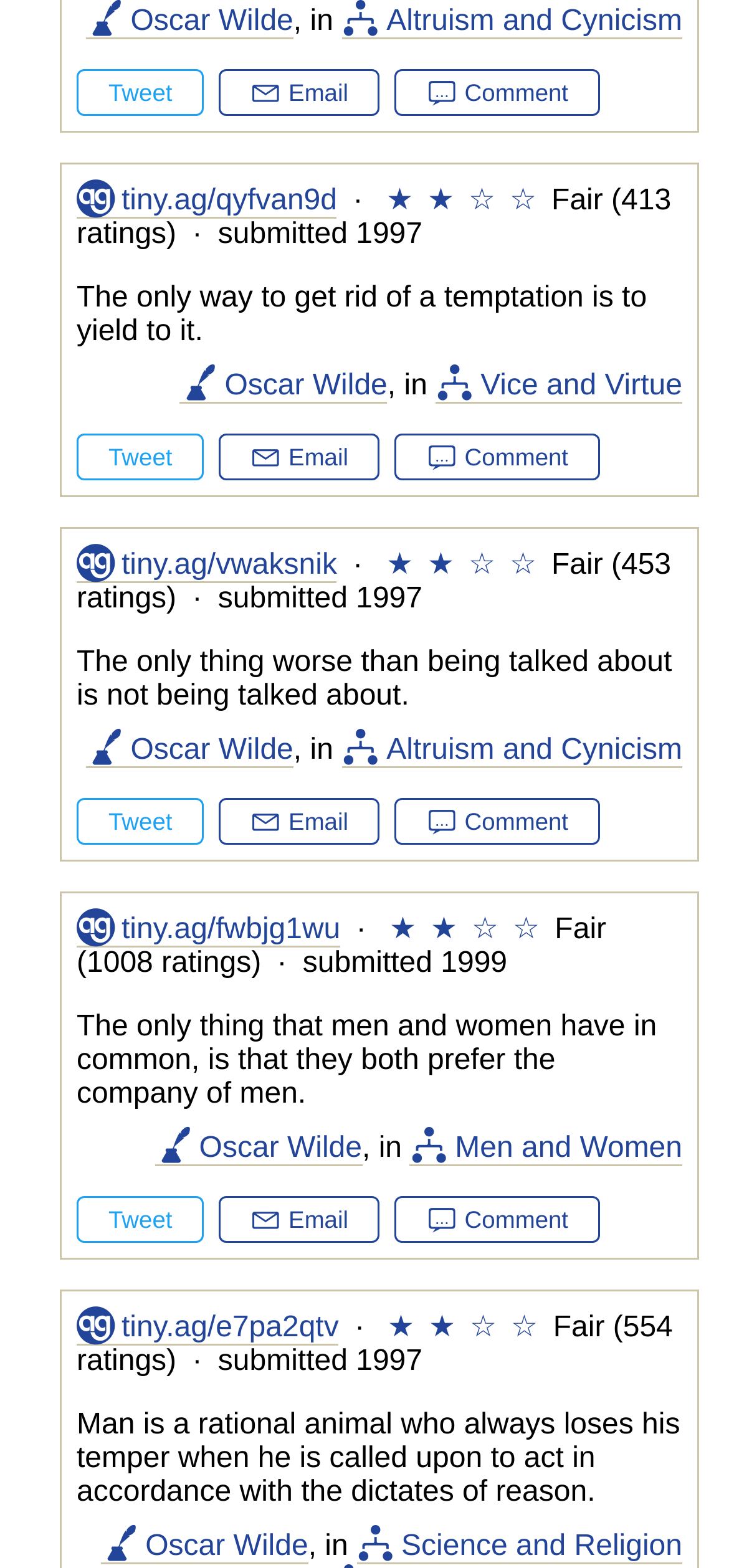Determine the bounding box coordinates of the clickable area required to perform the following instruction: "Click on the quote by Oscar Wilde". The coordinates should be represented as four float numbers between 0 and 1: [left, top, right, bottom].

[0.117, 0.003, 0.402, 0.025]